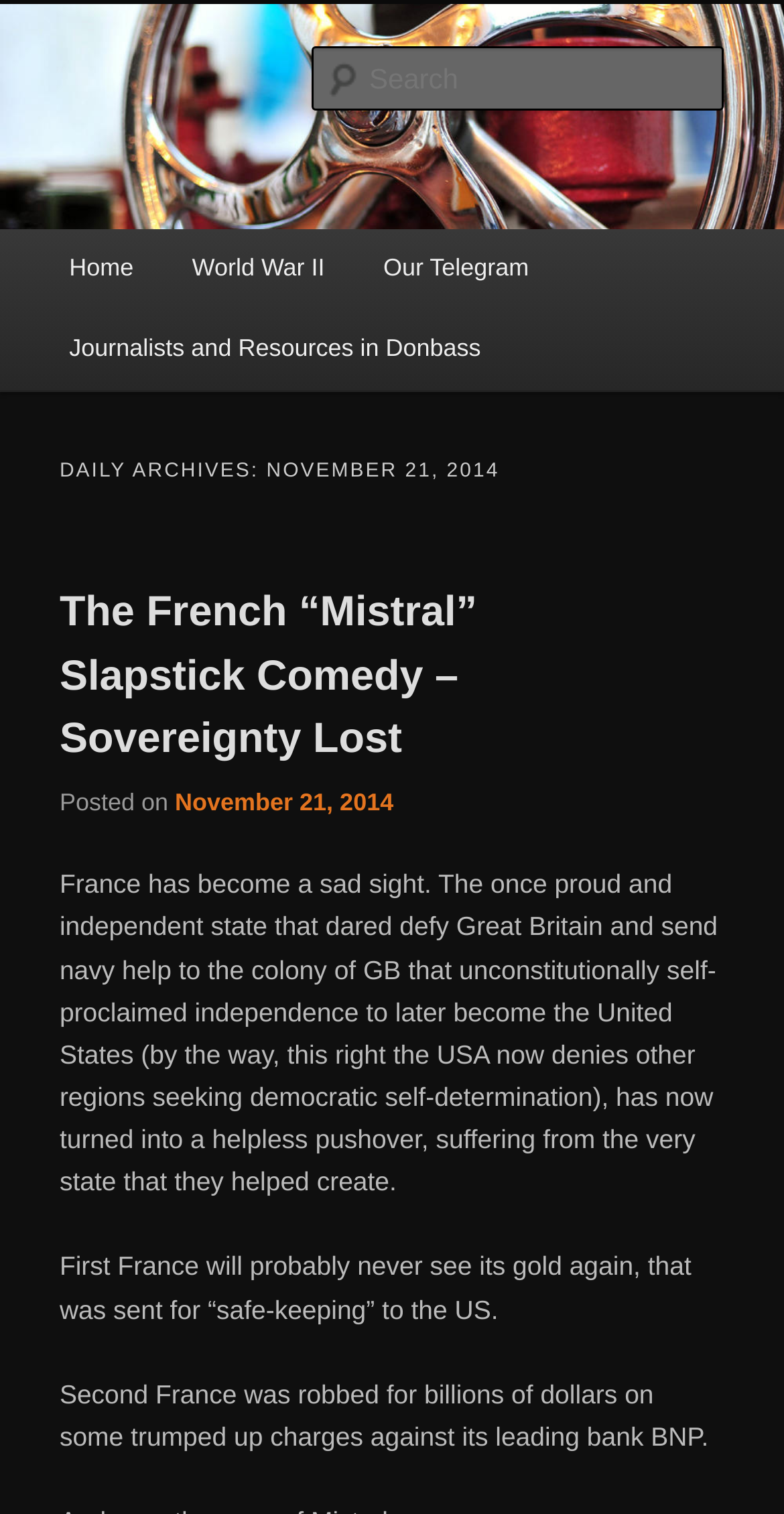What is the main topic of the webpage?
Based on the image, answer the question in a detailed manner.

I determined the main topic of the webpage by looking at the heading element with the text 'The French “Mistral” Slapstick Comedy – Sovereignty Lost' which appears to be the main article on the webpage.